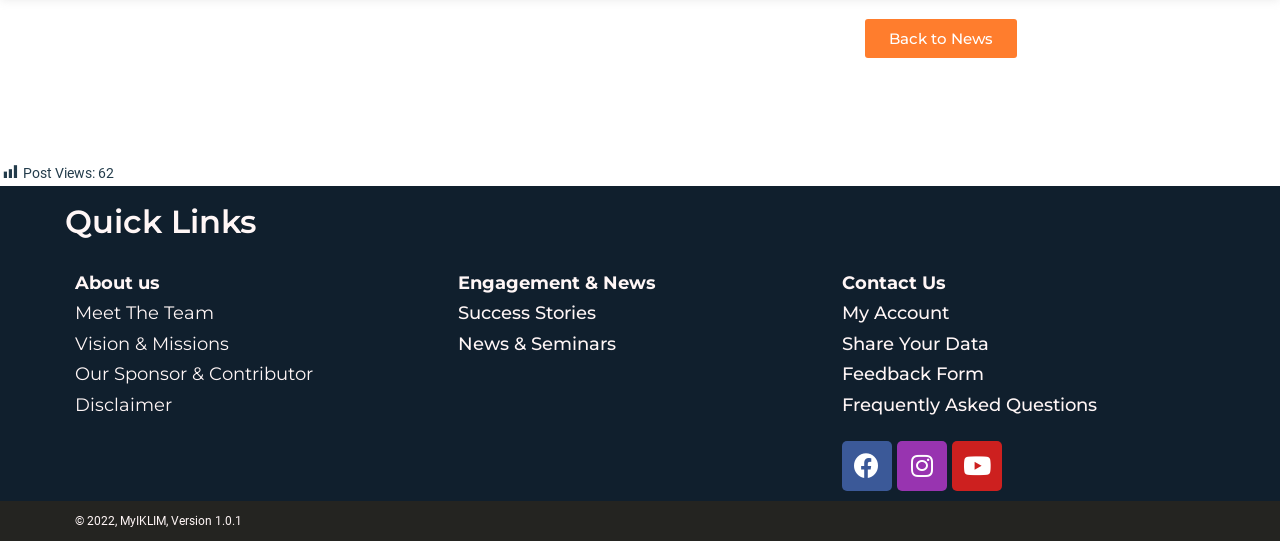Please examine the image and answer the question with a detailed explanation:
How many social media links are present at the bottom of the page?

The answer can be found by looking at the links at the bottom of the page, which are Facebook, Instagram, and Youtube, and counting them to get the total number of social media links.